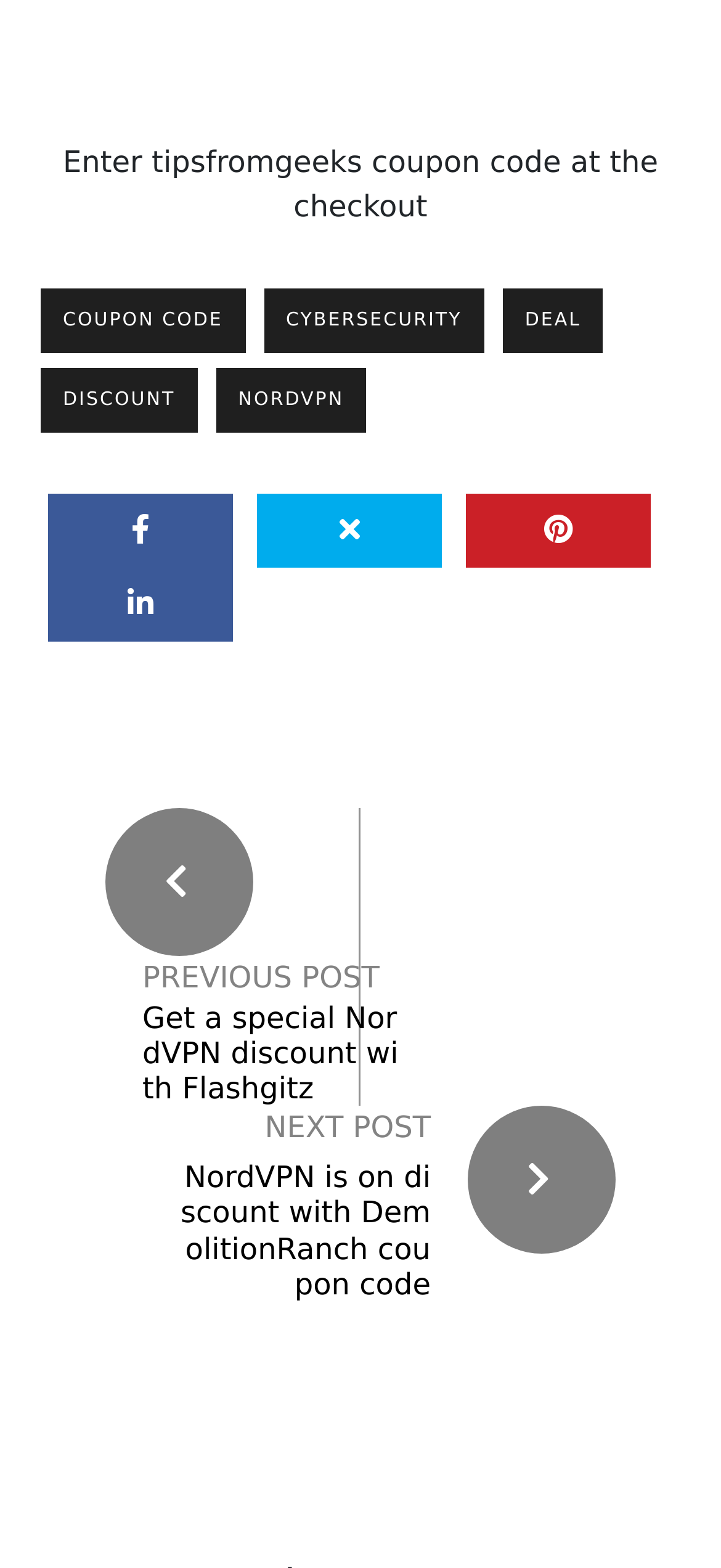Determine the bounding box coordinates of the element that should be clicked to execute the following command: "Read previous post".

[0.197, 0.609, 0.526, 0.637]